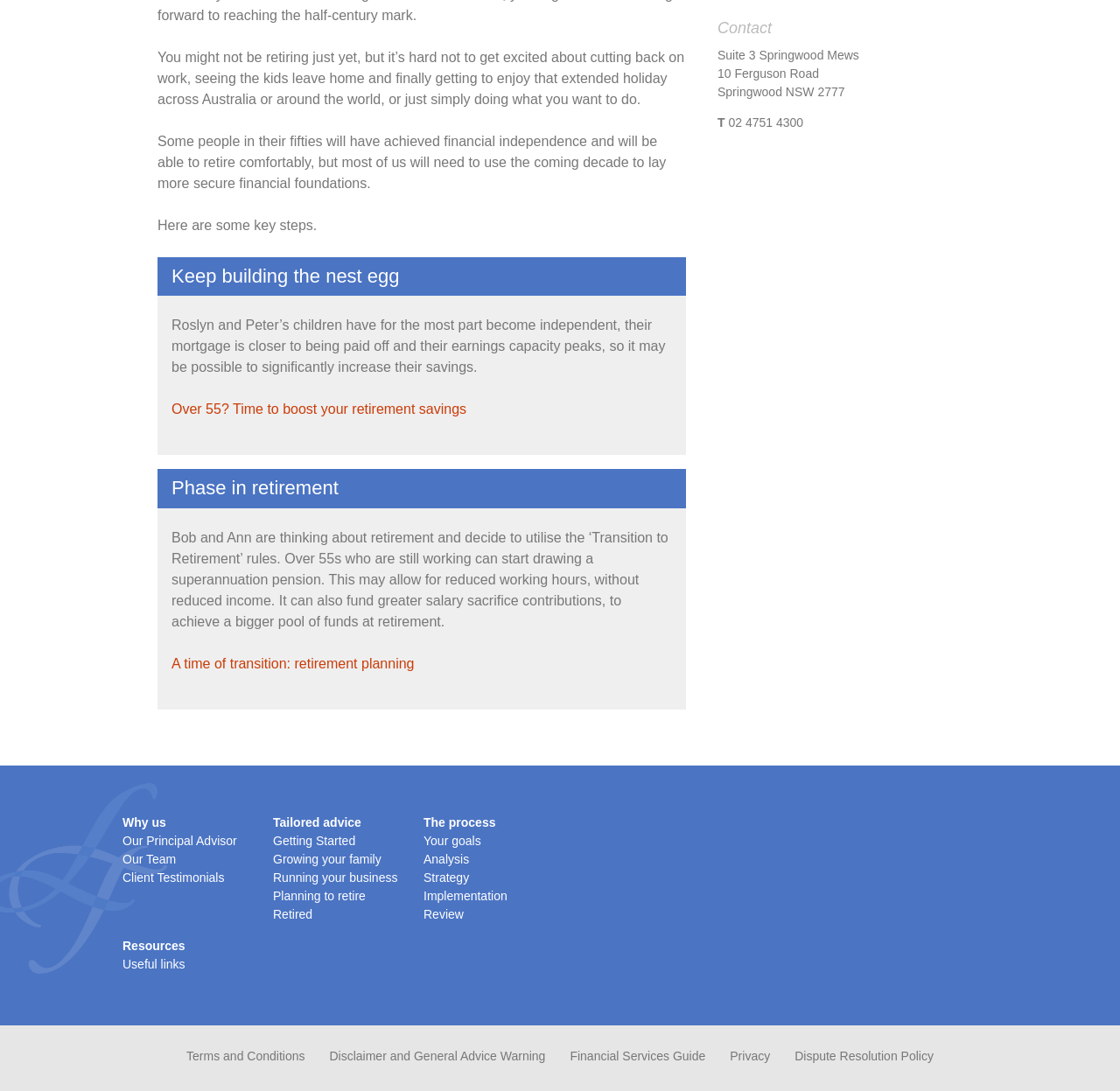Given the element description "Growing your family", identify the bounding box of the corresponding UI element.

[0.244, 0.781, 0.34, 0.794]